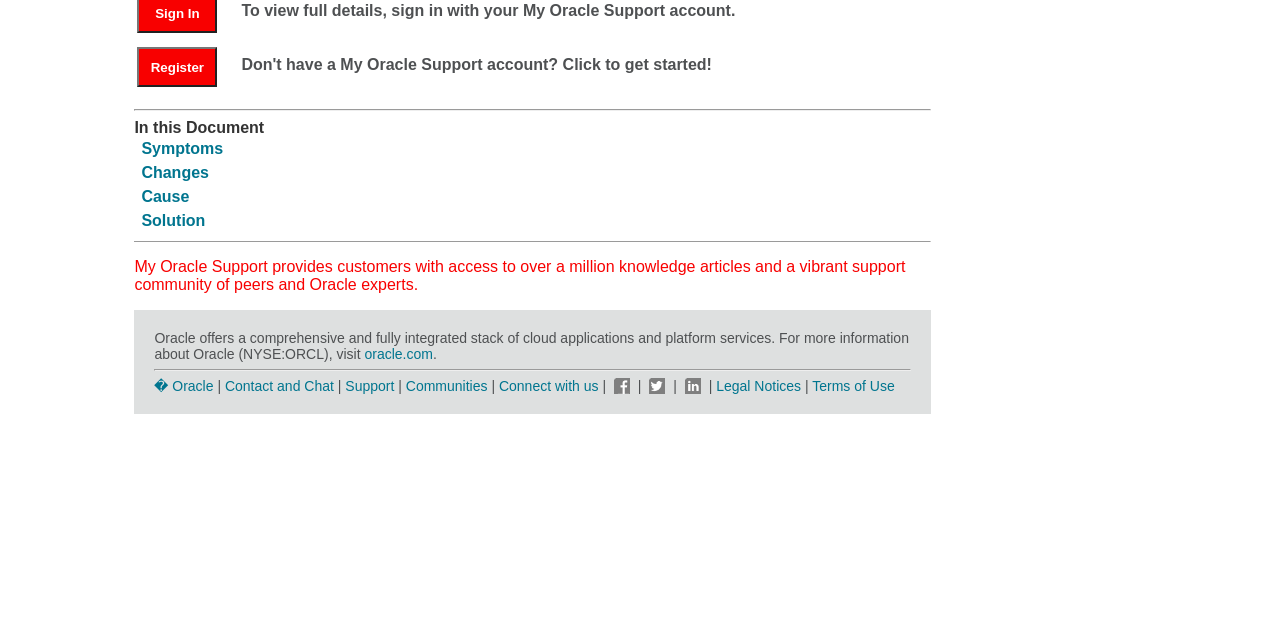Bounding box coordinates are specified in the format (top-left x, top-left y, bottom-right x, bottom-right y). All values are floating point numbers bounded between 0 and 1. Please provide the bounding box coordinate of the region this sentence describes: � Oracle

[0.121, 0.59, 0.167, 0.615]